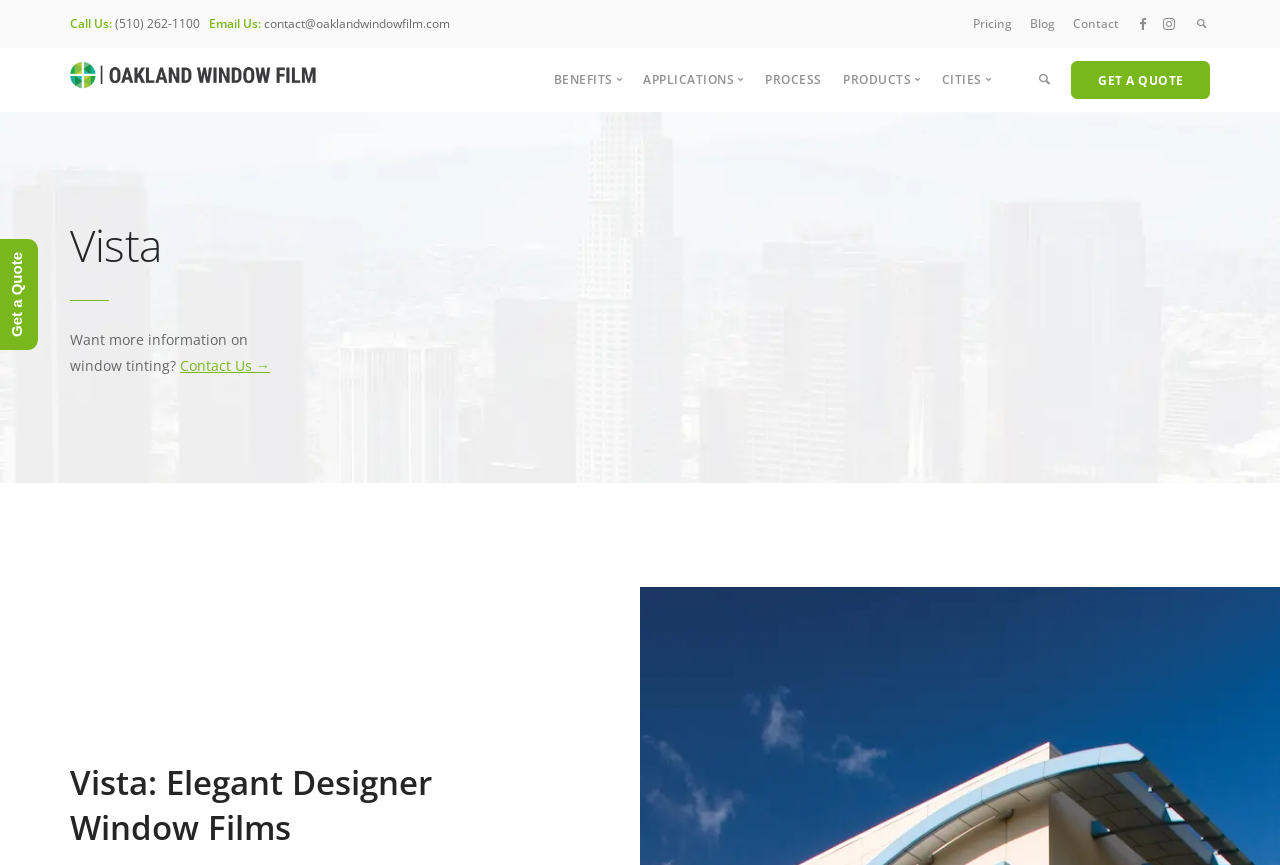Offer a detailed explanation of the webpage layout and contents.

The webpage is about Vista, a company that provides window film solutions in Oakland. At the top, there is a search box where users can type and enter their queries. To the left of the search box, there is a section with contact information, including a phone number and email address. 

Below the search box, there are several links to different pages, including Pricing, Blog, Contact, and social media icons. To the left of these links, there is a link to Los Angeles Window Film, accompanied by an image.

The main content of the webpage is divided into three sections: Benefits, Applications, and Products. The Benefits section lists various advantages of window films, such as Energy Savings, UV Protection, and Security. The Applications section lists different types of buildings that can benefit from window films, including Office, Retail, Hotel, and School buildings. The Products section lists various brands of window films, including 3M, V-Kool, and Llumar.

Below the main content, there is a section with links to different cities, including Oakland, Alameda, and San Leandro. Finally, there is a call-to-action button to get a quote.